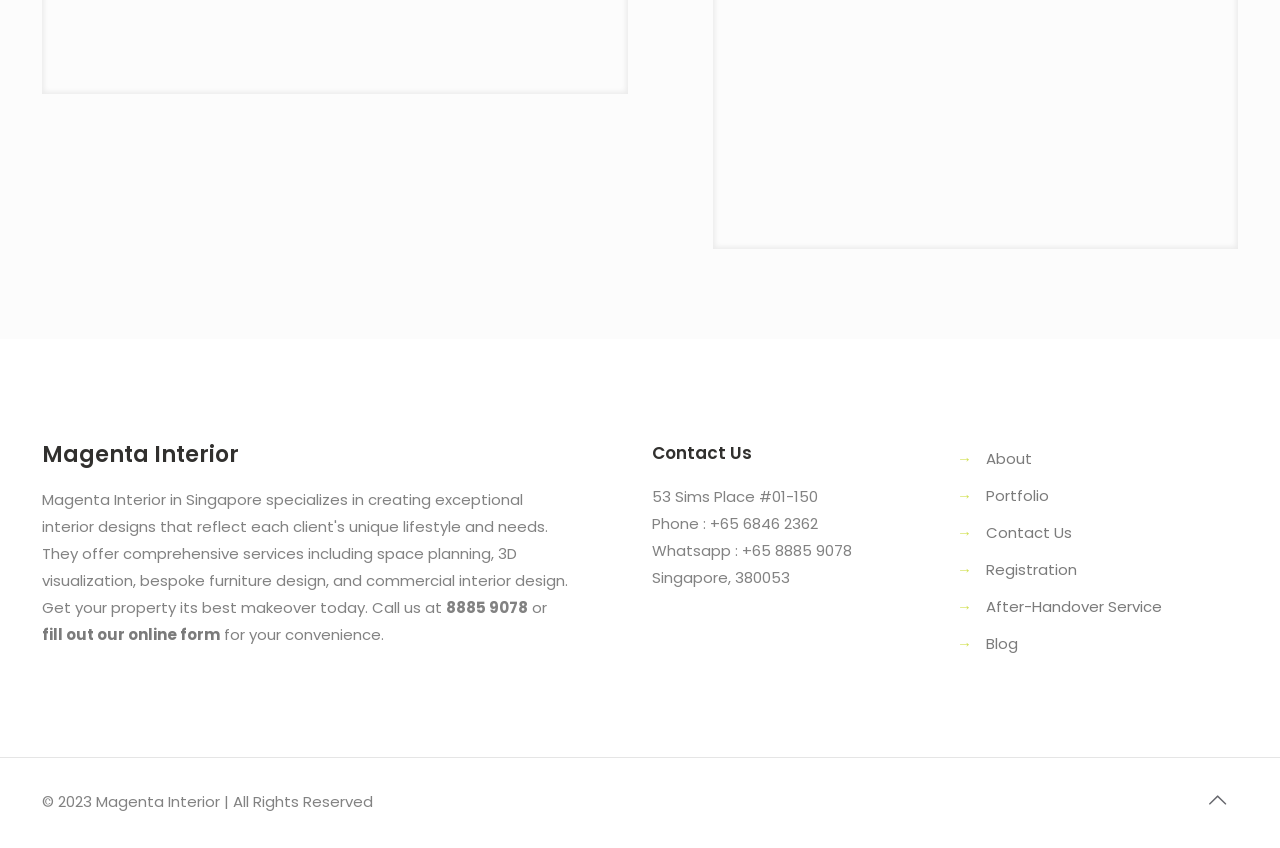Find the bounding box coordinates of the UI element according to this description: "Contact Us".

[0.77, 0.615, 0.838, 0.64]